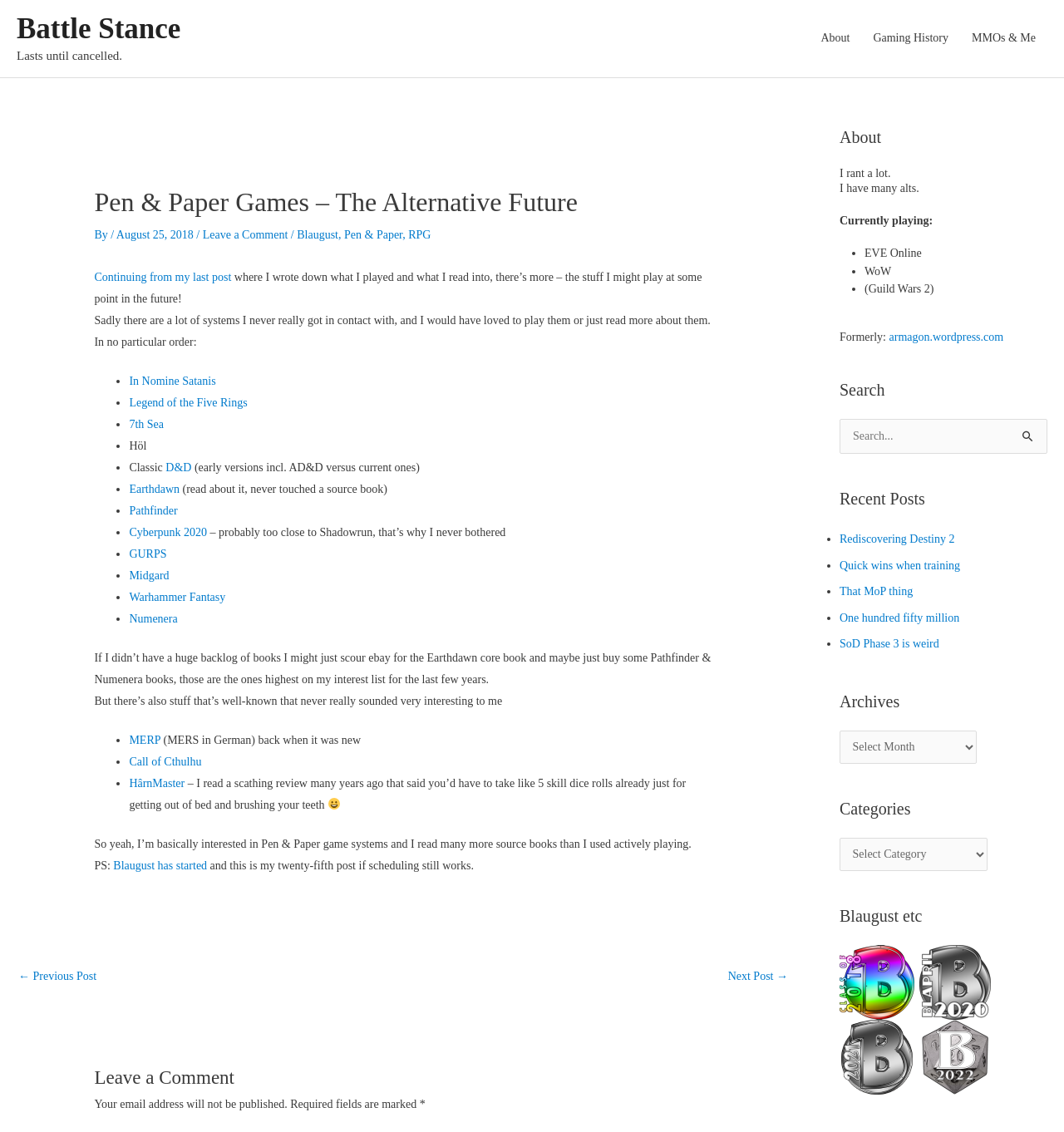Illustrate the webpage's structure and main components comprehensively.

The webpage is a blog post about the author's interests in pen and paper games. At the top, there is a navigation menu with links to "About", "Gaming History", and "MMOs & Me". Below the navigation menu, there is a heading that reads "Pen & Paper Games – The Alternative Future" followed by a brief description of the post.

The main content of the post is divided into two sections. The first section lists various pen and paper games that the author is interested in but has not had a chance to play or read about extensively. The list includes games such as "In Nomine Satanis", "Legend of the Five Rings", "7th Sea", and "D&D". Each game is listed with a bullet point, and some have additional comments or descriptions.

The second section of the post discusses games that the author is not particularly interested in, including "MERP", "Call of Cthulhu", and "HârnMaster". The author shares a humorous anecdote about a scathing review of "HârnMaster" that mentioned the game's complex rules.

At the bottom of the post, there is a section for leaving comments, with a note that email addresses will not be published. There is also a post navigation menu with links to the previous and next posts.

On the right side of the page, there is a complementary section with a heading that reads "About" and provides a brief description of the author, including their interests and hobbies.